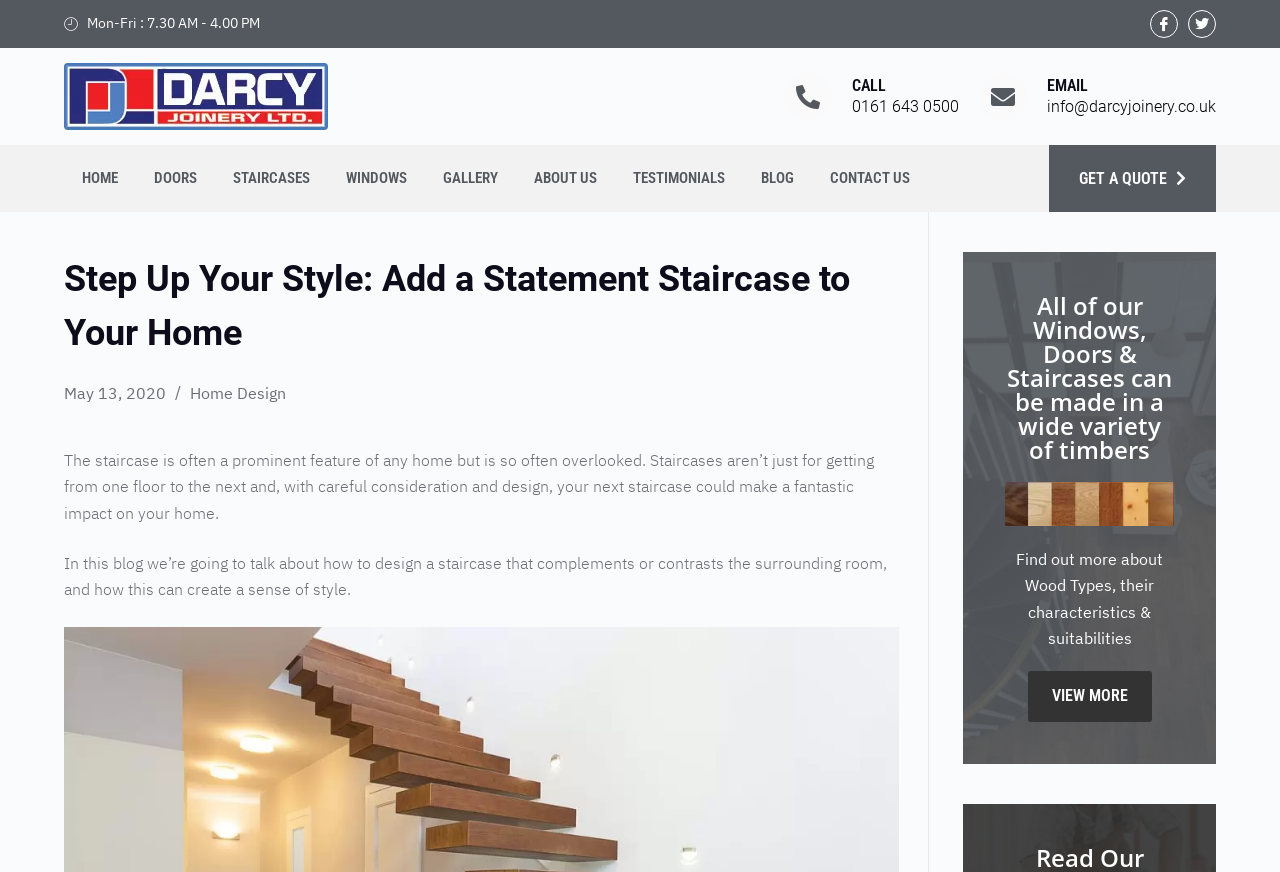Provide a brief response using a word or short phrase to this question:
What is the purpose of a staircase?

More than just getting from one floor to the next